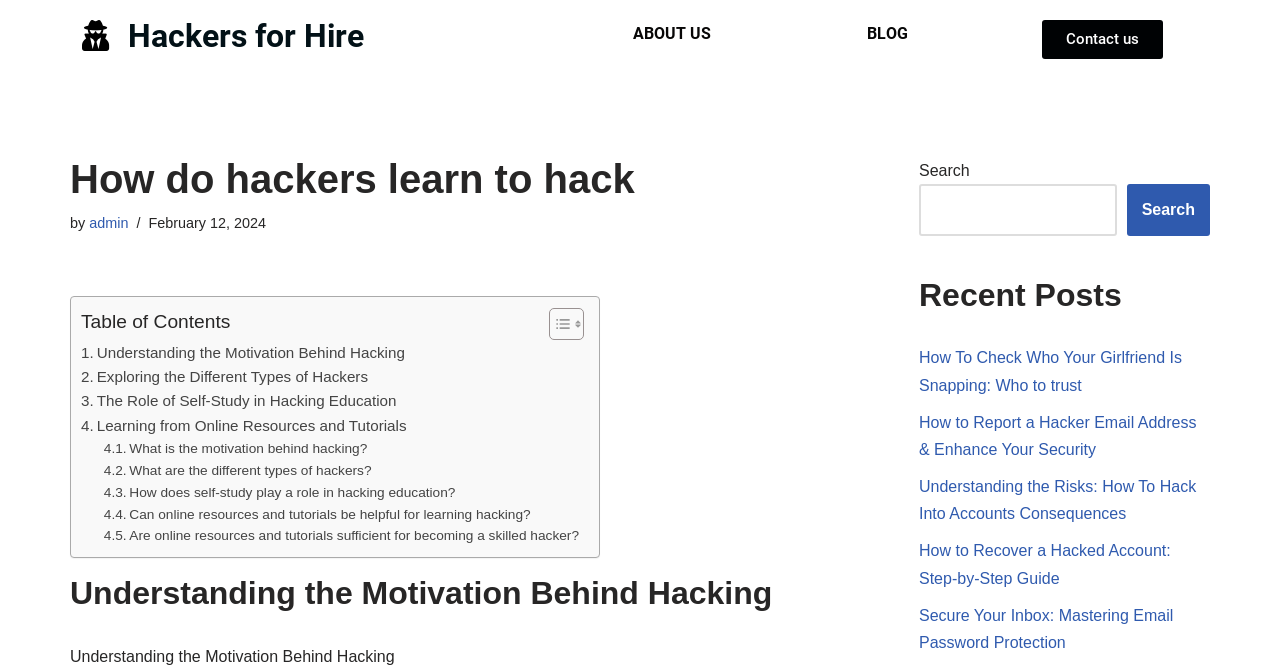What is the name of the website?
Use the image to give a comprehensive and detailed response to the question.

The name of the website can be determined by looking at the heading element with the text 'Hackers for Hire' at the top of the webpage.